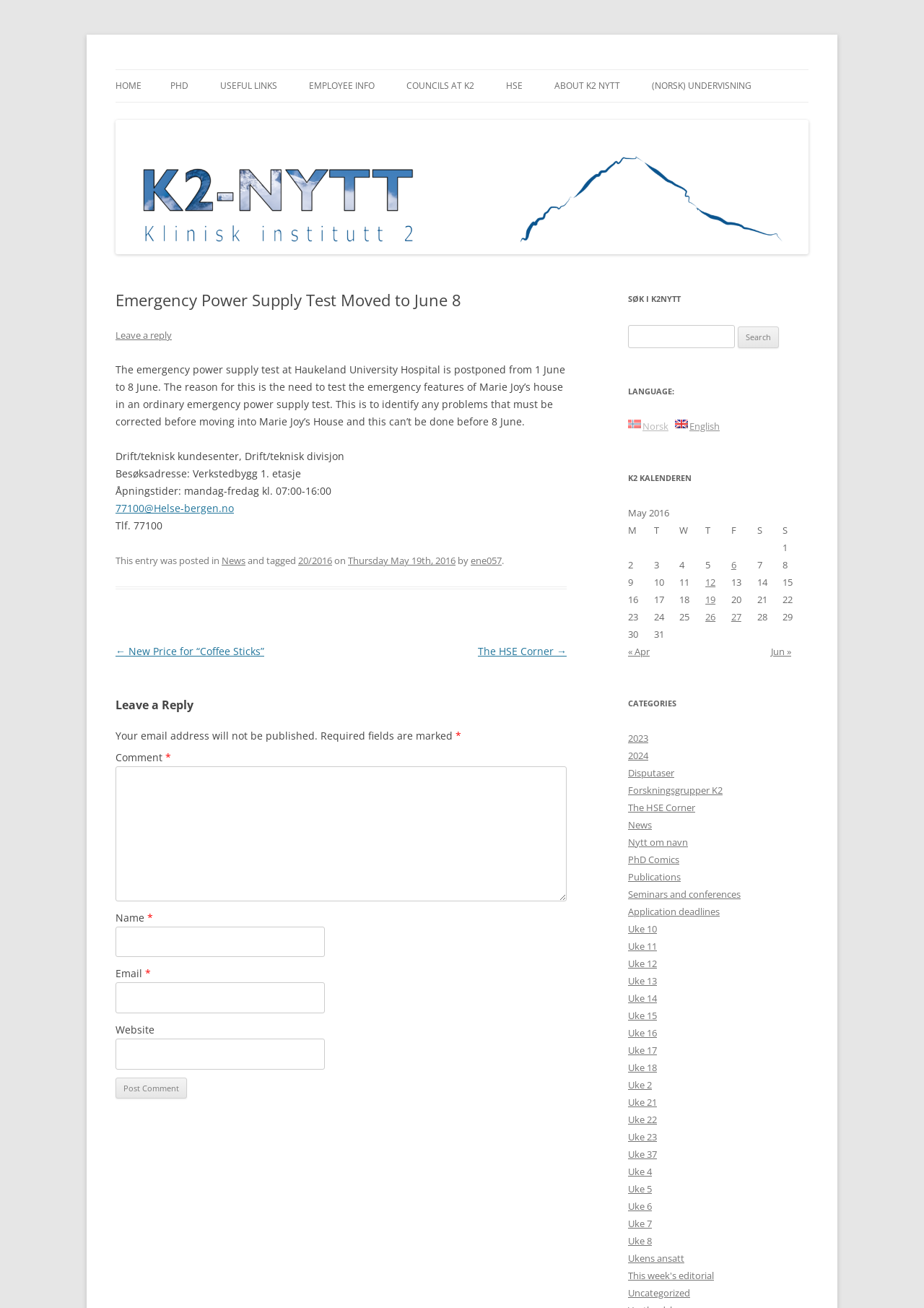Find the bounding box coordinates of the element's region that should be clicked in order to follow the given instruction: "Post a comment". The coordinates should consist of four float numbers between 0 and 1, i.e., [left, top, right, bottom].

[0.125, 0.824, 0.202, 0.84]